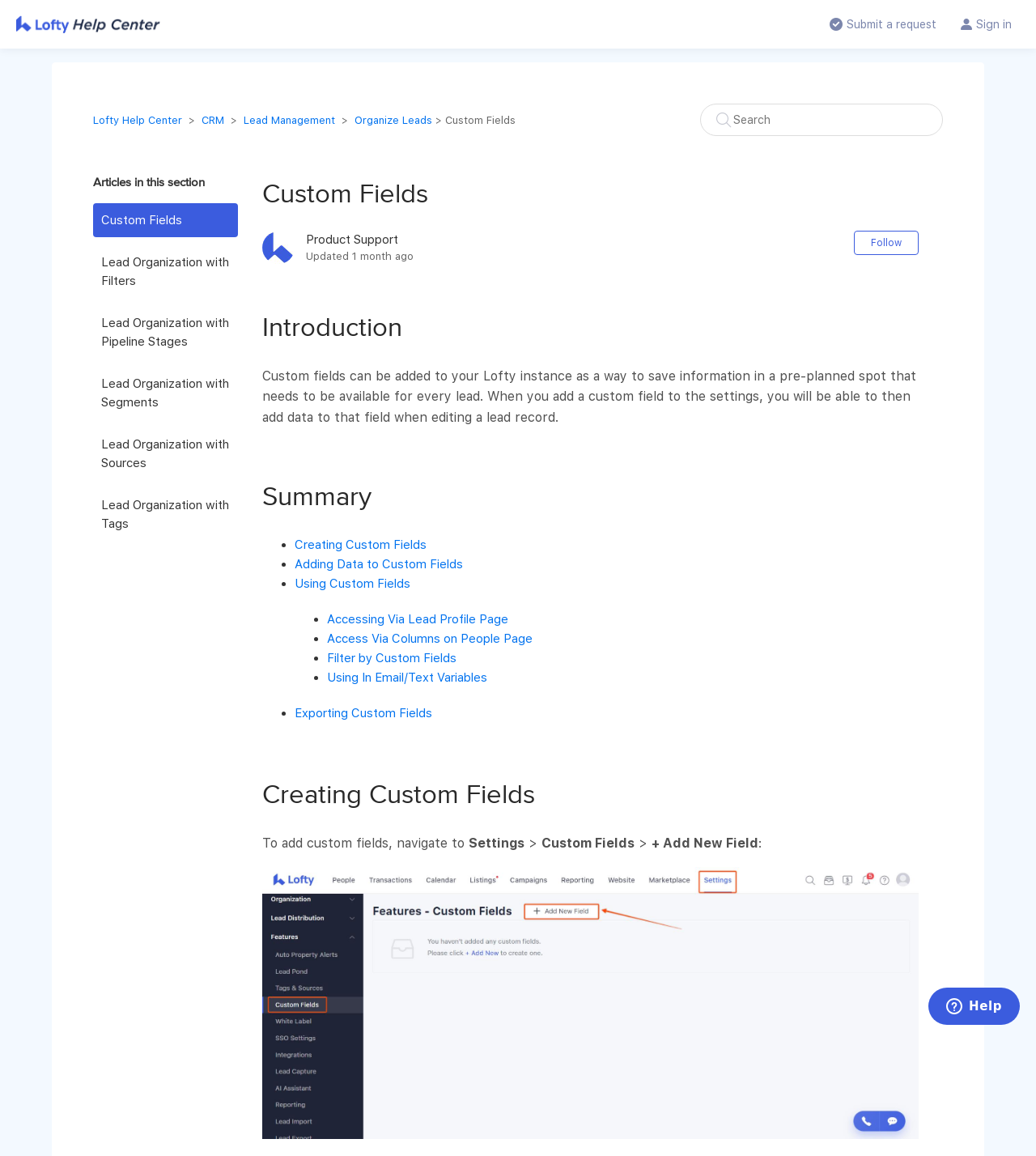Could you indicate the bounding box coordinates of the region to click in order to complete this instruction: "Go to Lead Management".

[0.22, 0.099, 0.327, 0.109]